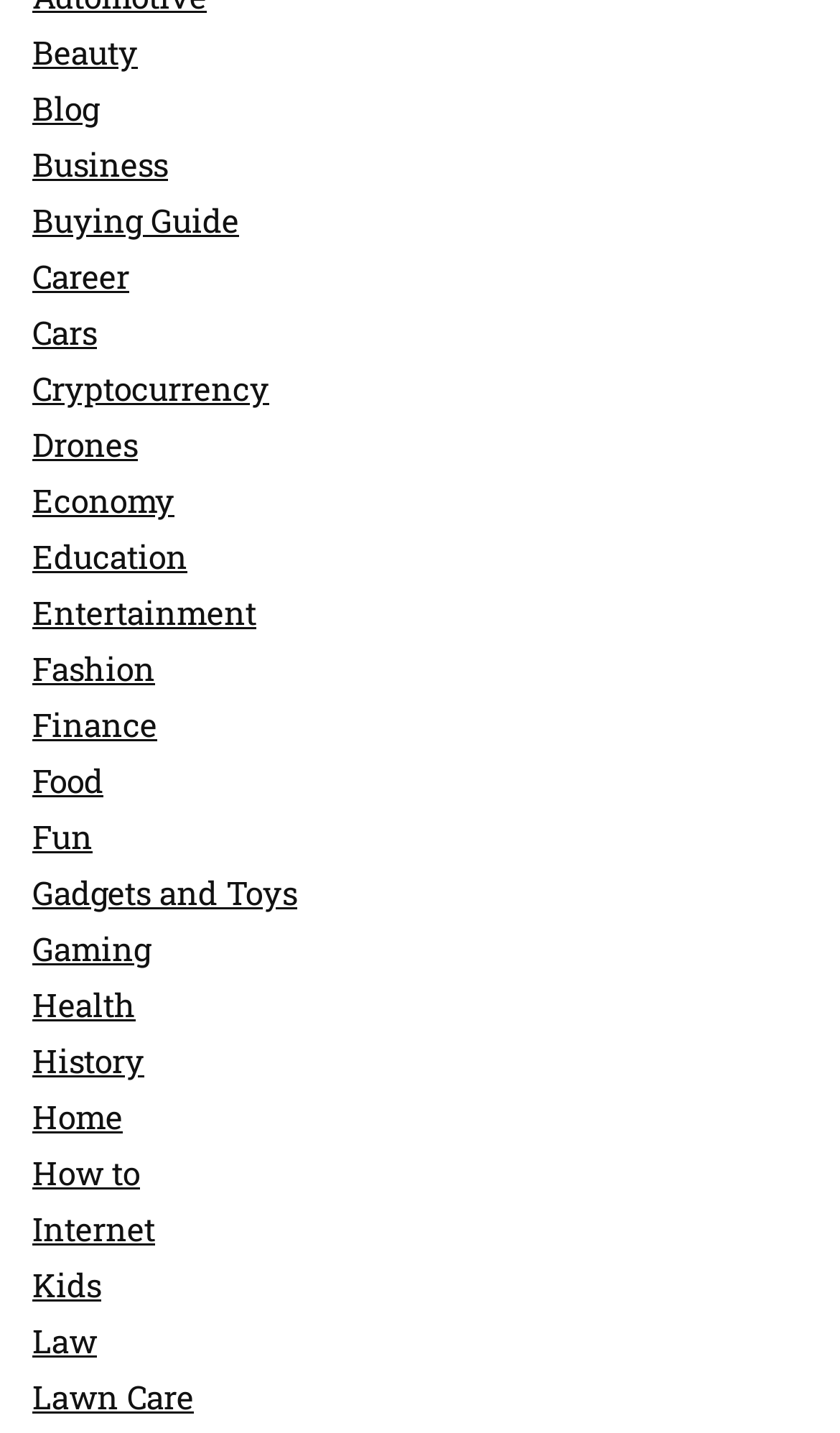Could you indicate the bounding box coordinates of the region to click in order to complete this instruction: "view Entertainment".

[0.038, 0.412, 0.305, 0.442]